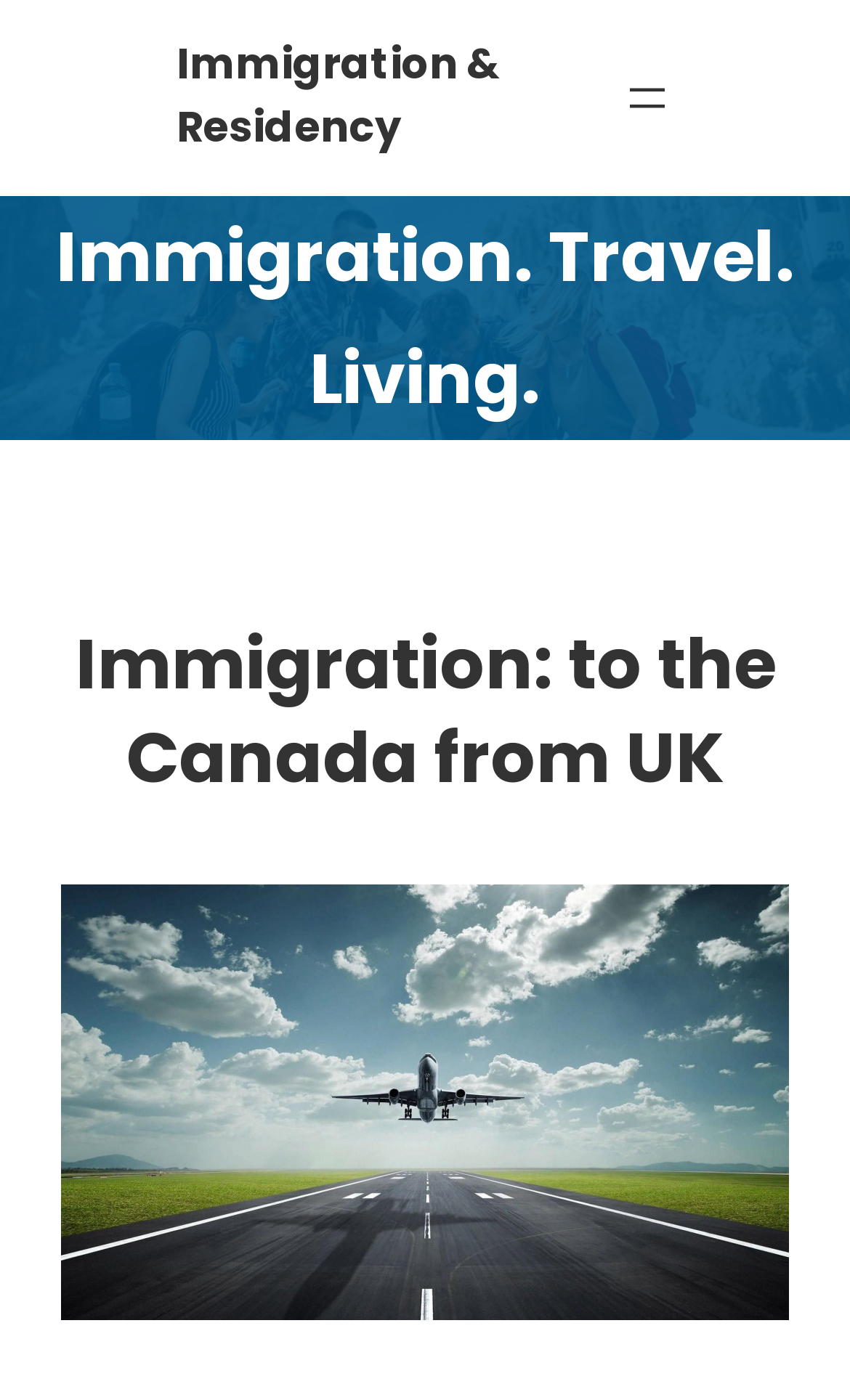Present a detailed account of what is displayed on the webpage.

The webpage is about immigration from the United Kingdom to Canada. At the top, there is a heading that reads "Immigration & Residency" which is also a clickable link. To the right of this heading, there is a navigation menu labeled "Header navigation" with a button to open a menu.

Below the navigation menu, there is a static text that reads "Immigration. Travel. Living." which spans almost the entire width of the page. Underneath this text, there is a prominent heading that reads "Immigration: to the Canada from UK". This heading is positioned near the top-left of the page.

Below the heading, there is an image of an airplane, likely representing immigration, which takes up a significant portion of the page's height. The image is positioned near the center of the page, aligned with the heading above it.